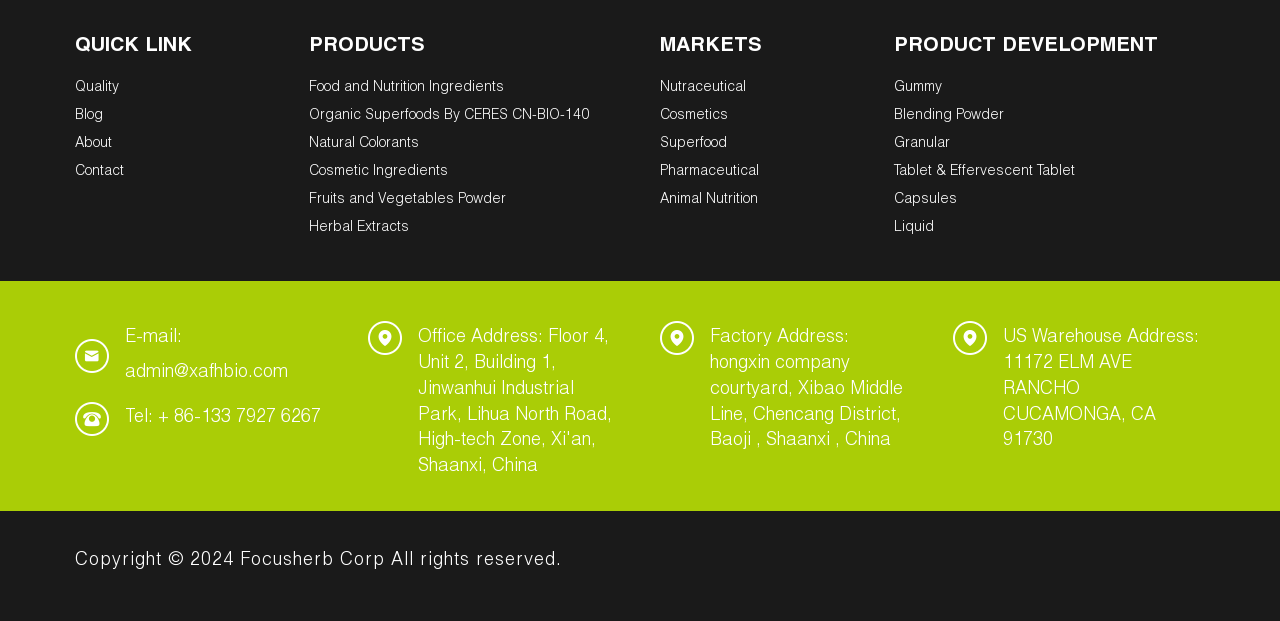Calculate the bounding box coordinates for the UI element based on the following description: "Tel: + 86-133 7927 6267". Ensure the coordinates are four float numbers between 0 and 1, i.e., [left, top, right, bottom].

[0.059, 0.646, 0.251, 0.703]